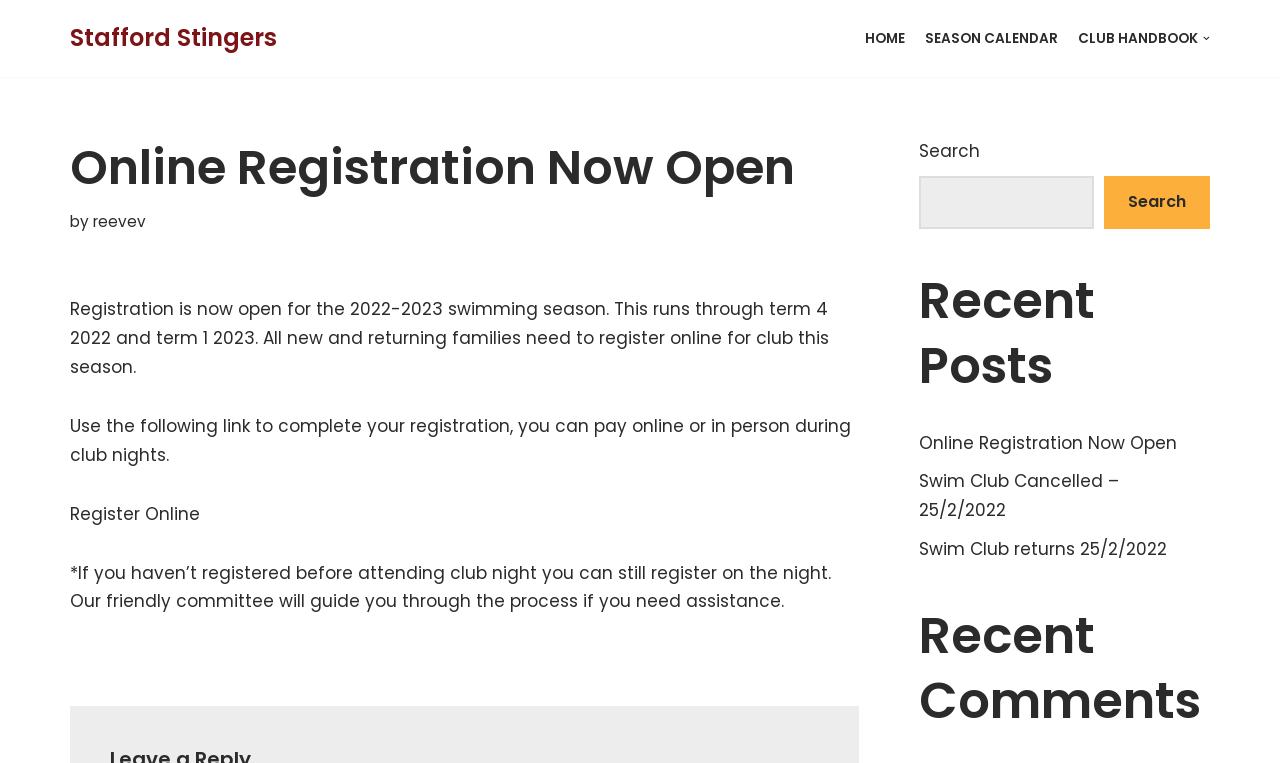Please identify the bounding box coordinates of the area I need to click to accomplish the following instruction: "View Recent Posts".

[0.718, 0.352, 0.945, 0.522]